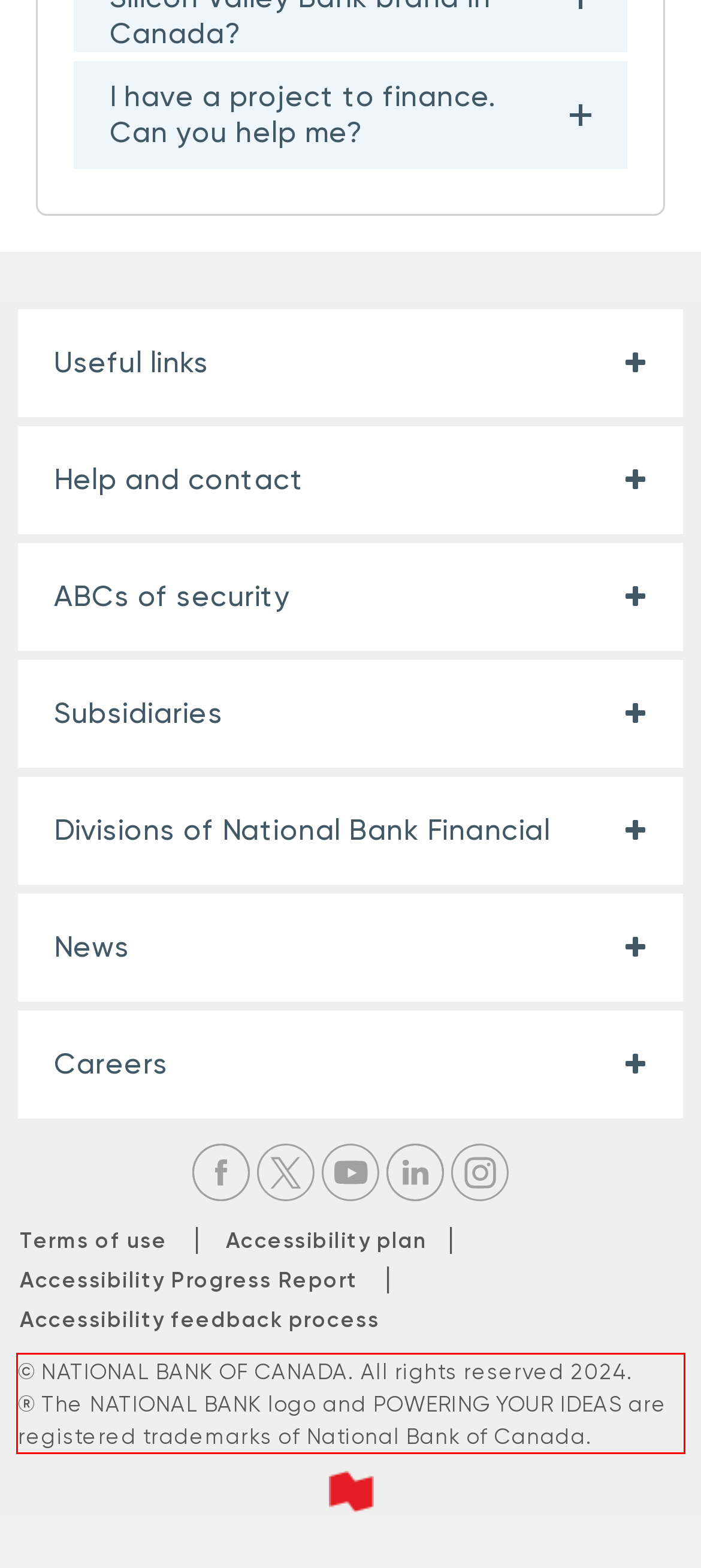Identify the text within the red bounding box on the webpage screenshot and generate the extracted text content.

© NATIONAL BANK OF CANADA. All rights reserved 2024. ® The NATIONAL BANK logo and POWERING YOUR IDEAS are registered trademarks of National Bank of Canada.